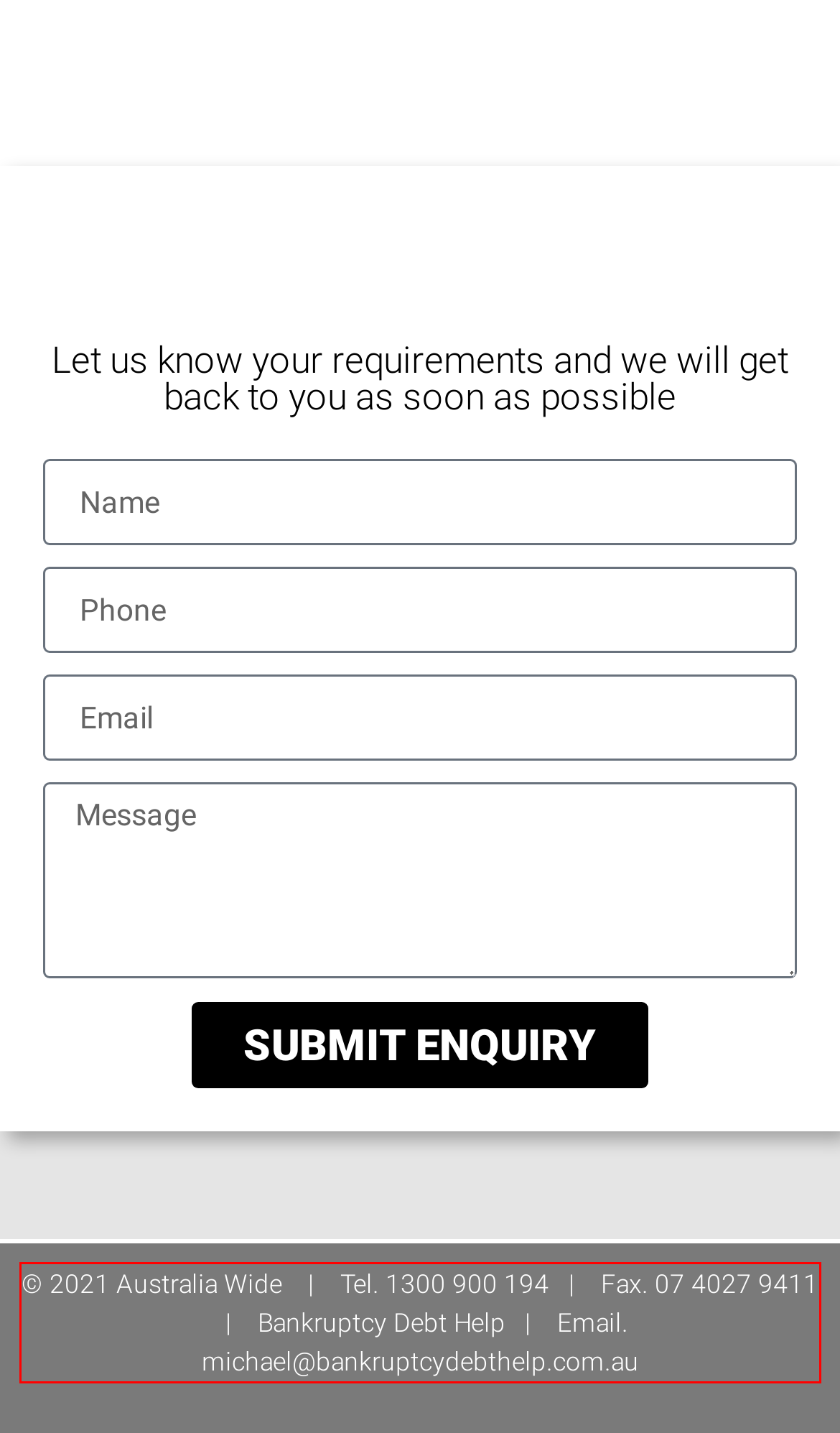Look at the provided screenshot of the webpage and perform OCR on the text within the red bounding box.

© 2021 Australia Wide | Tel. 1300 900 194 | Fax. 07 4027 9411 | Bankruptcy Debt Help | Email. michael@bankruptcydebthelp.com.au